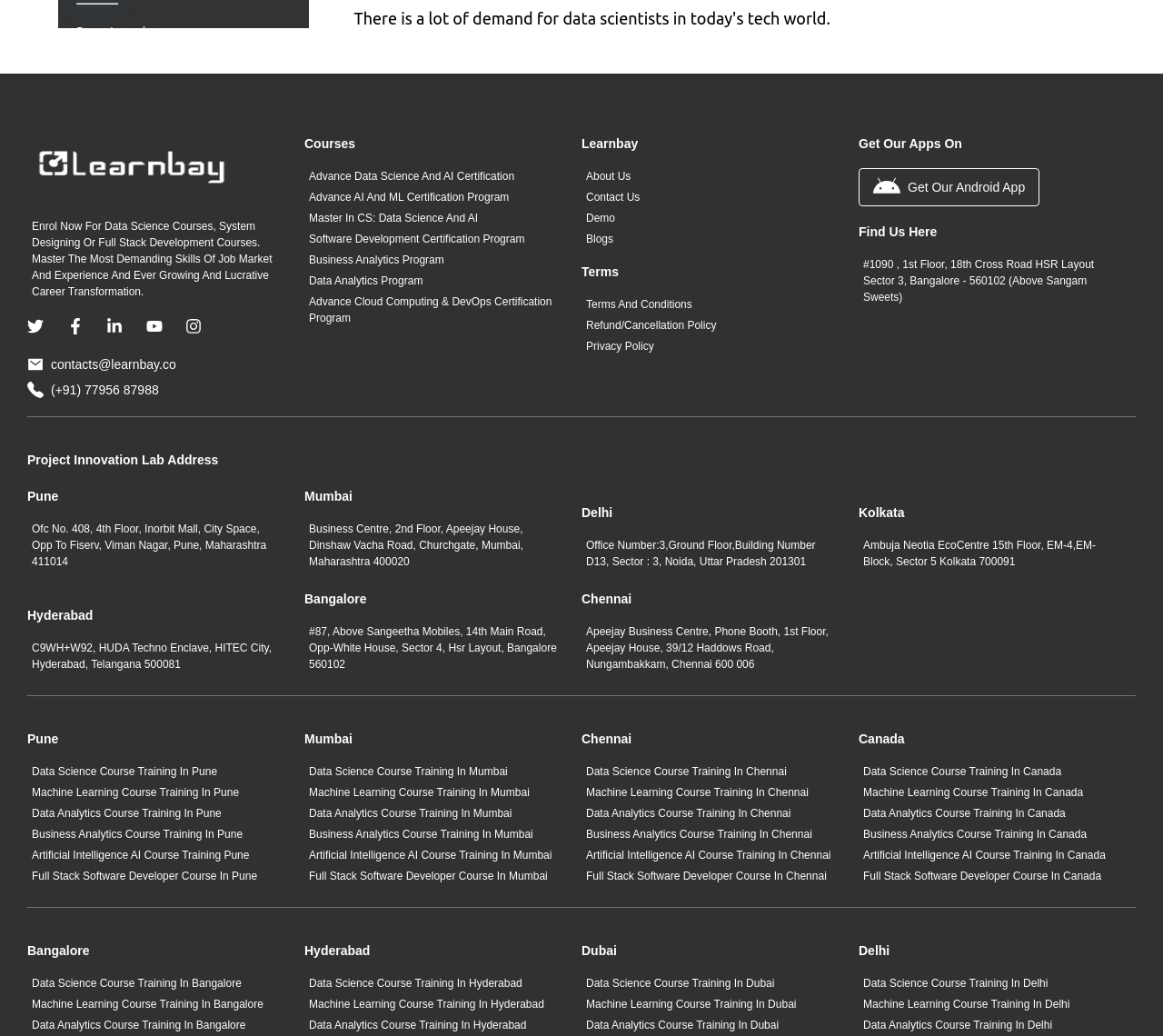Please locate the bounding box coordinates of the element that should be clicked to achieve the given instruction: "Get the Android app".

[0.738, 0.162, 0.894, 0.199]